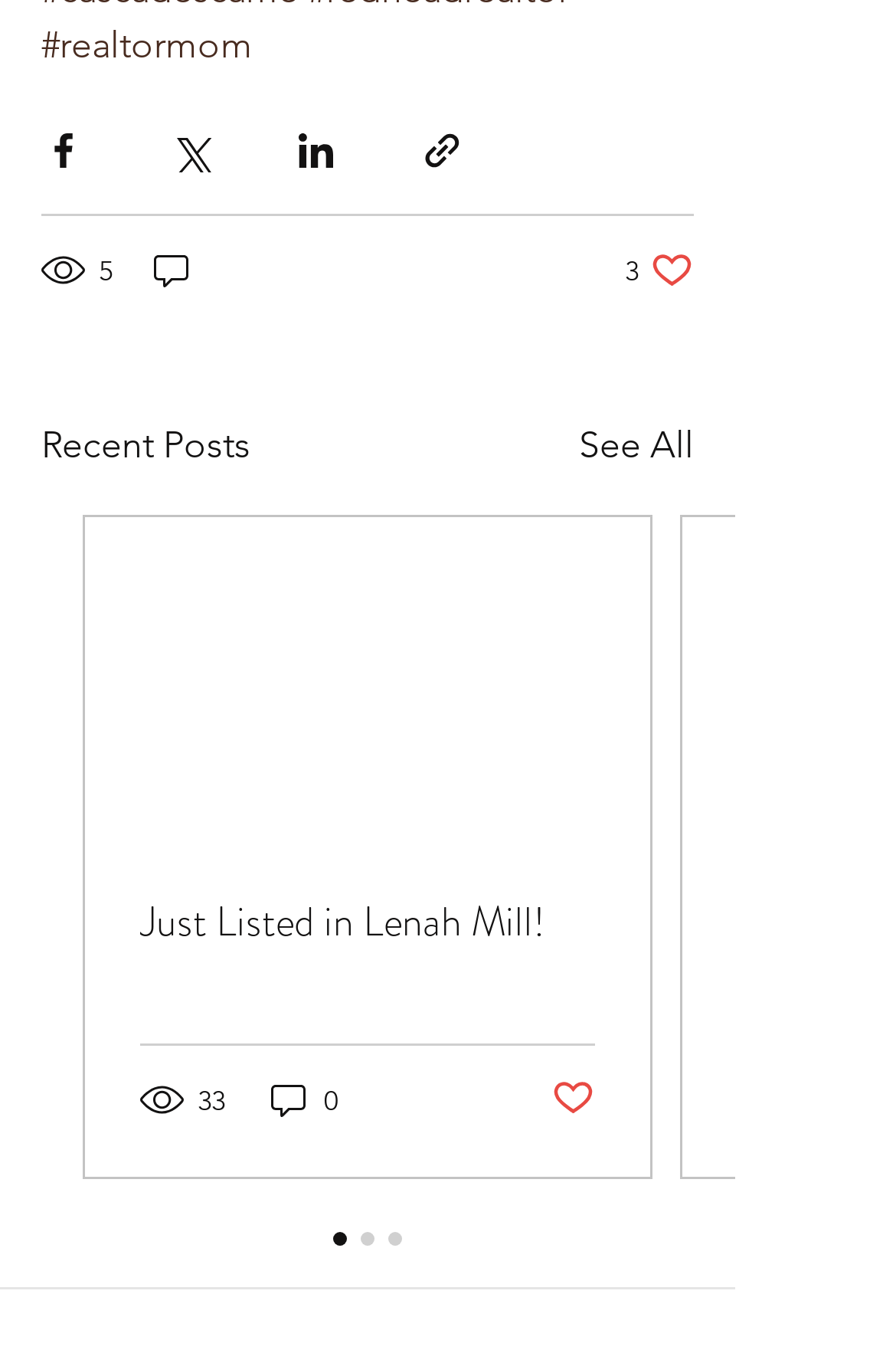Locate the bounding box coordinates of the area where you should click to accomplish the instruction: "Share via Facebook".

[0.046, 0.096, 0.095, 0.128]